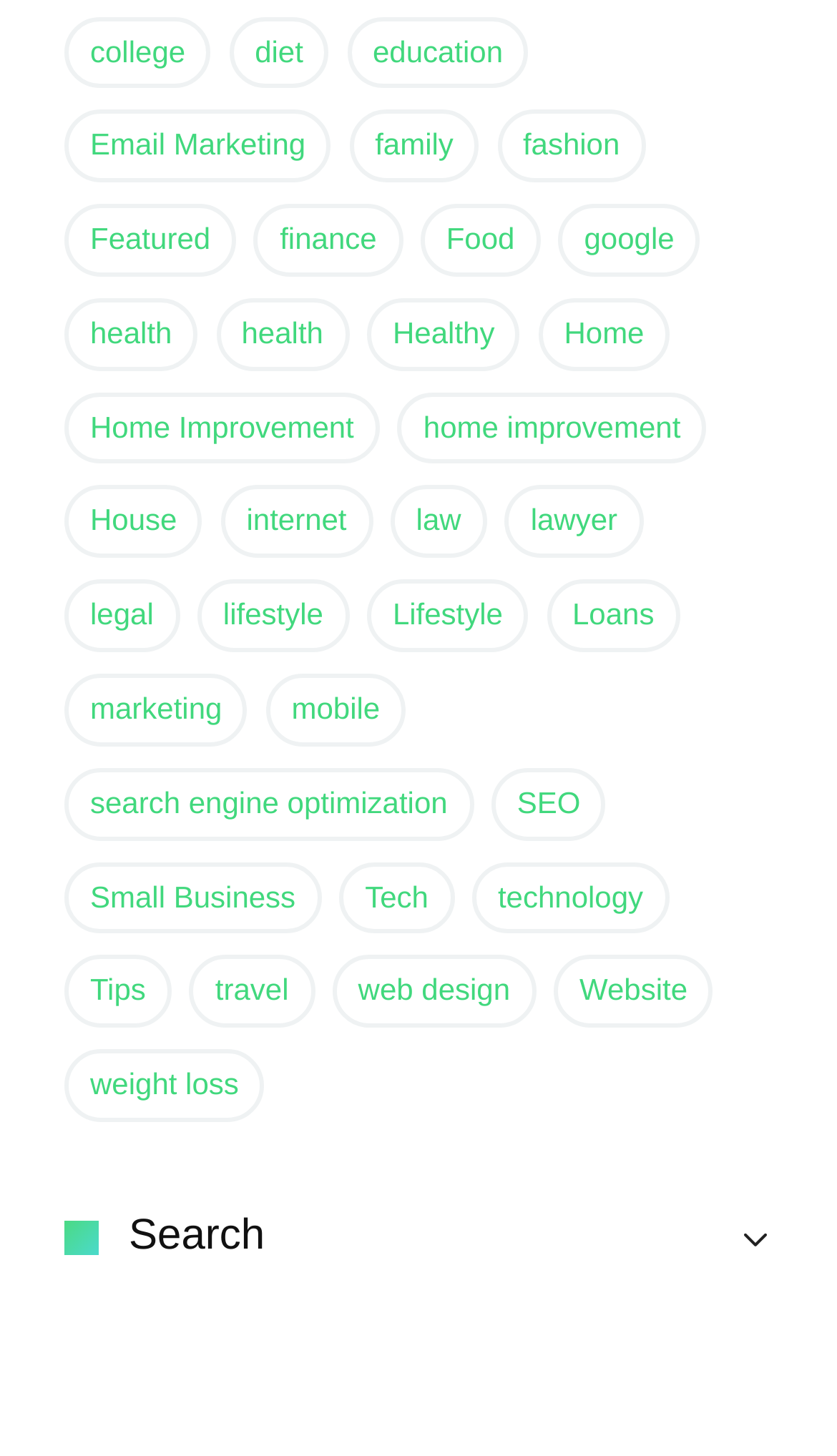Can you find the bounding box coordinates for the element that needs to be clicked to execute this instruction: "click on college"? The coordinates should be given as four float numbers between 0 and 1, i.e., [left, top, right, bottom].

[0.077, 0.011, 0.252, 0.061]